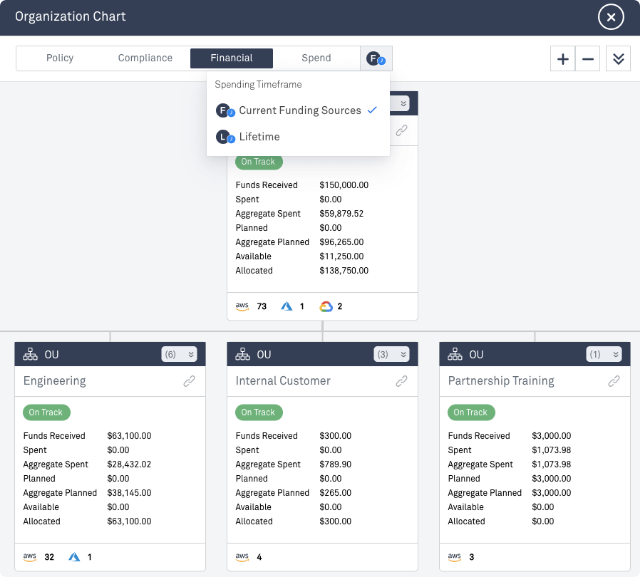Describe the image with as much detail as possible.

The image depicts an interactive organization chart from Cloudtamer.io, showcasing various funding sources and financial metrics for different organizational units (OUs). At the top, there are tabs for navigating sections like "Policy," "Compliance," "Financial," and "Spend." The highlighted "Financial" tab indicates a focus on funding data.

Each organizational unit—Engineering, Internal Customer, and Partnership Training—is represented in a structured format, displaying critical financial information such as funds received, spent, planned, aggregate planned, available, and allocated amounts. For example, the Engineering unit has received $63,100 and shows a clear status labeled "On Track," emphasizing the effective tracking of financial performance within the organization. The detailed financial overview helps in assessing budget allocations and monitoring expenditures, contributing to informed decision-making and strategic planning.